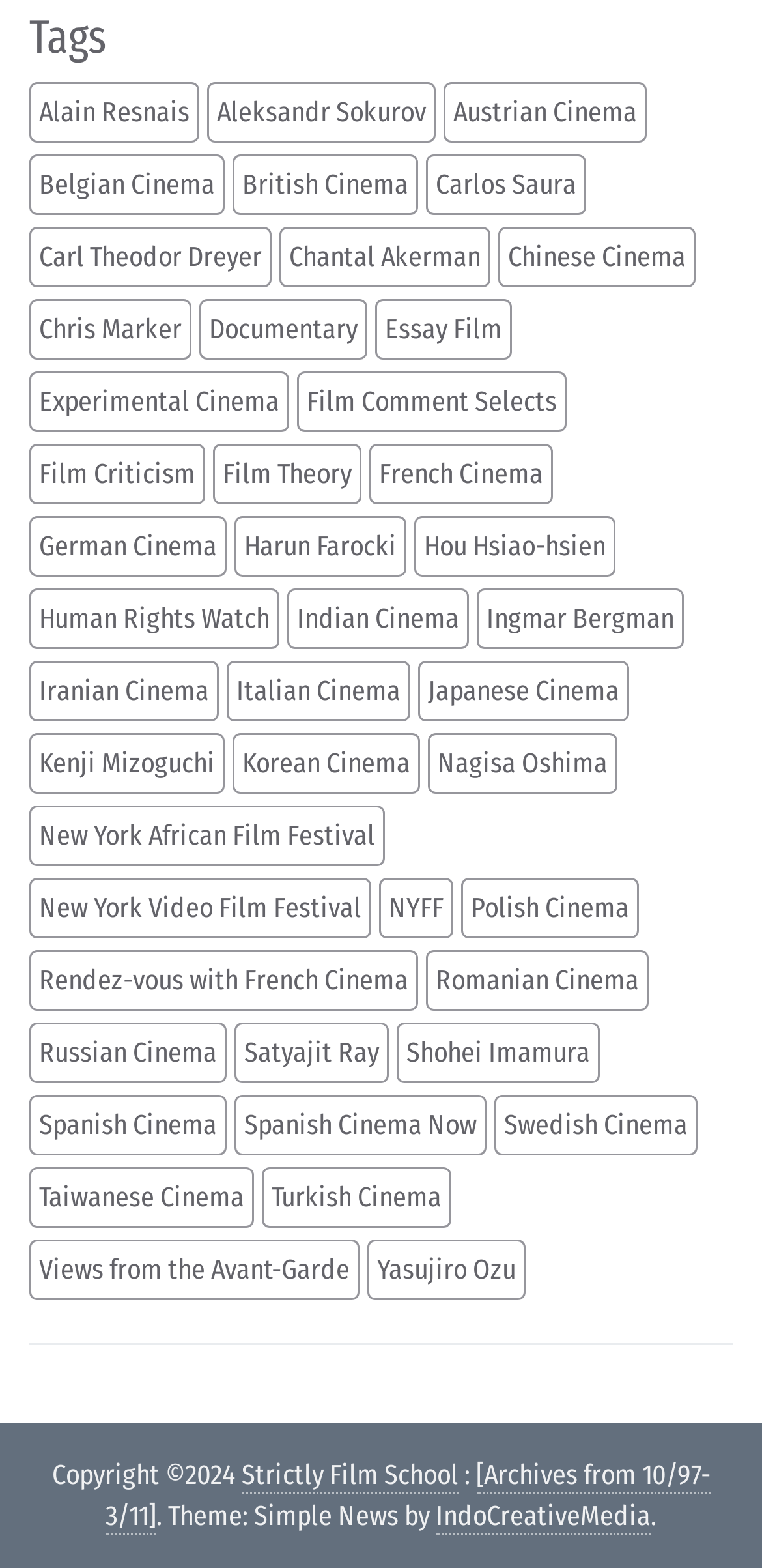Answer the following query with a single word or phrase:
How many items are in the 'Documentary' category?

65